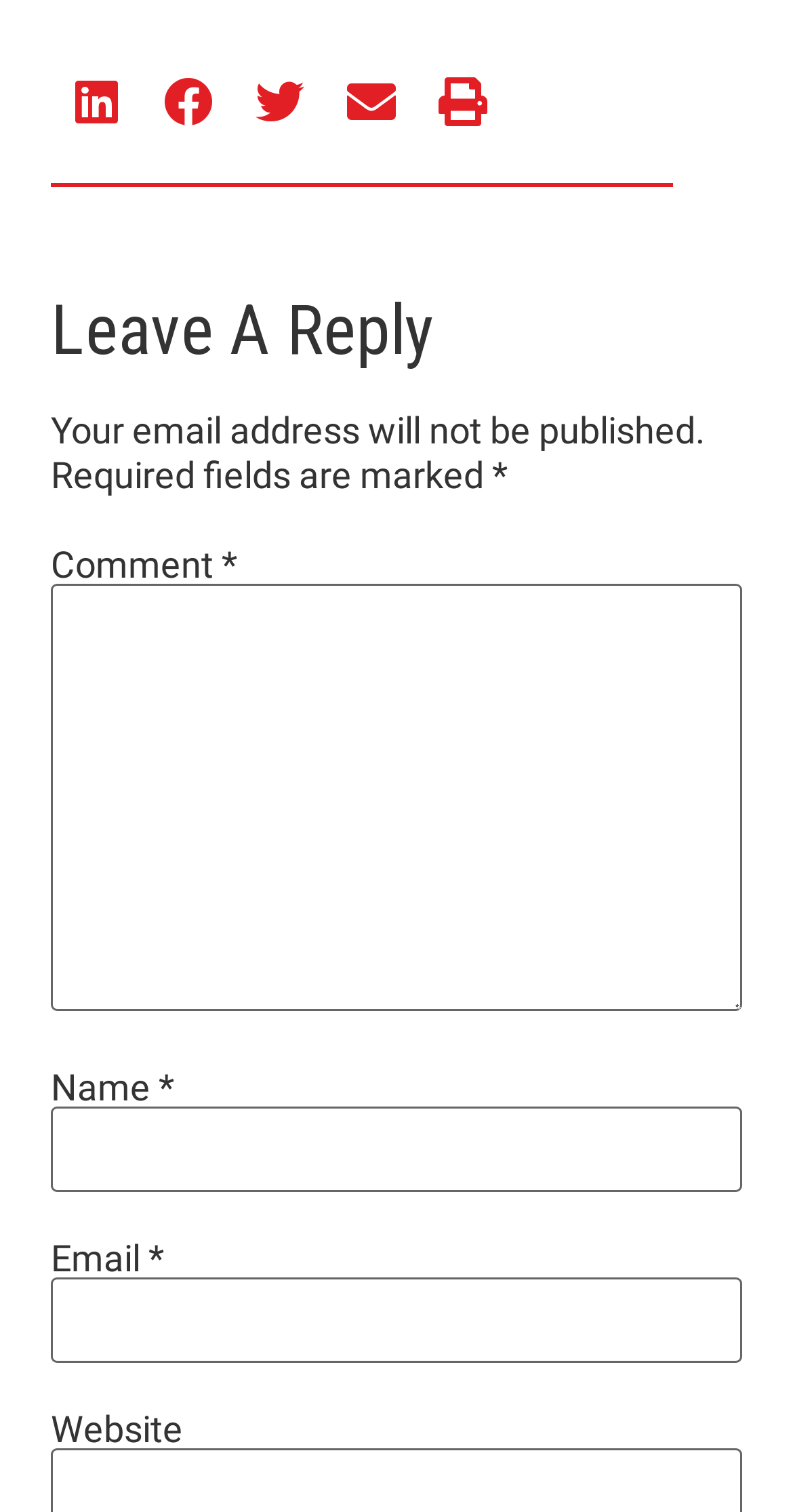What is the position of the 'Leave A Reply' heading?
Answer the question with a single word or phrase derived from the image.

Top